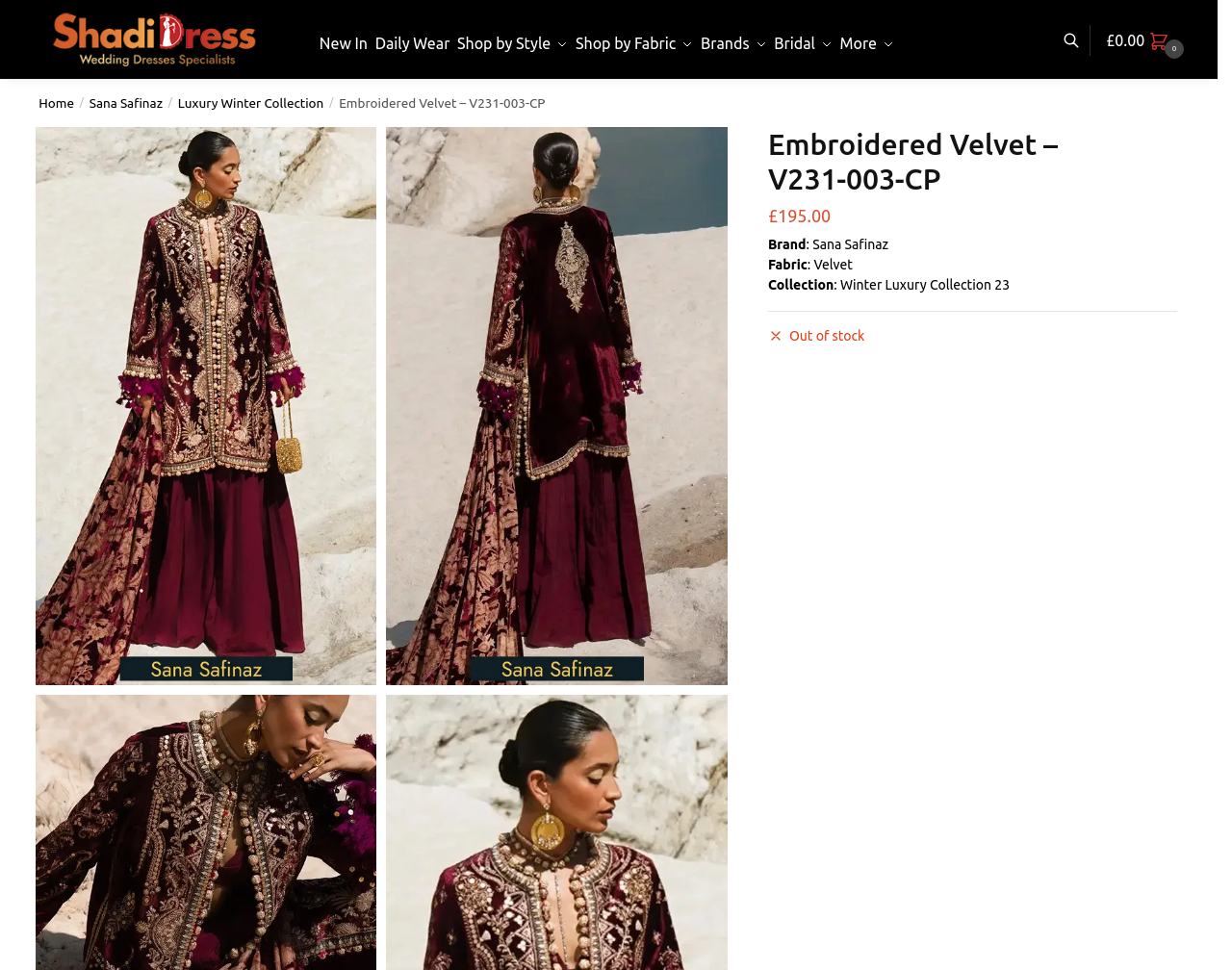Find the bounding box coordinates of the element to click in order to complete this instruction: "View the Embroidered Velvet - V231-003-CP product details". The bounding box coordinates must be four float numbers between 0 and 1, denoted as [left, top, right, bottom].

[0.029, 0.131, 0.306, 0.706]